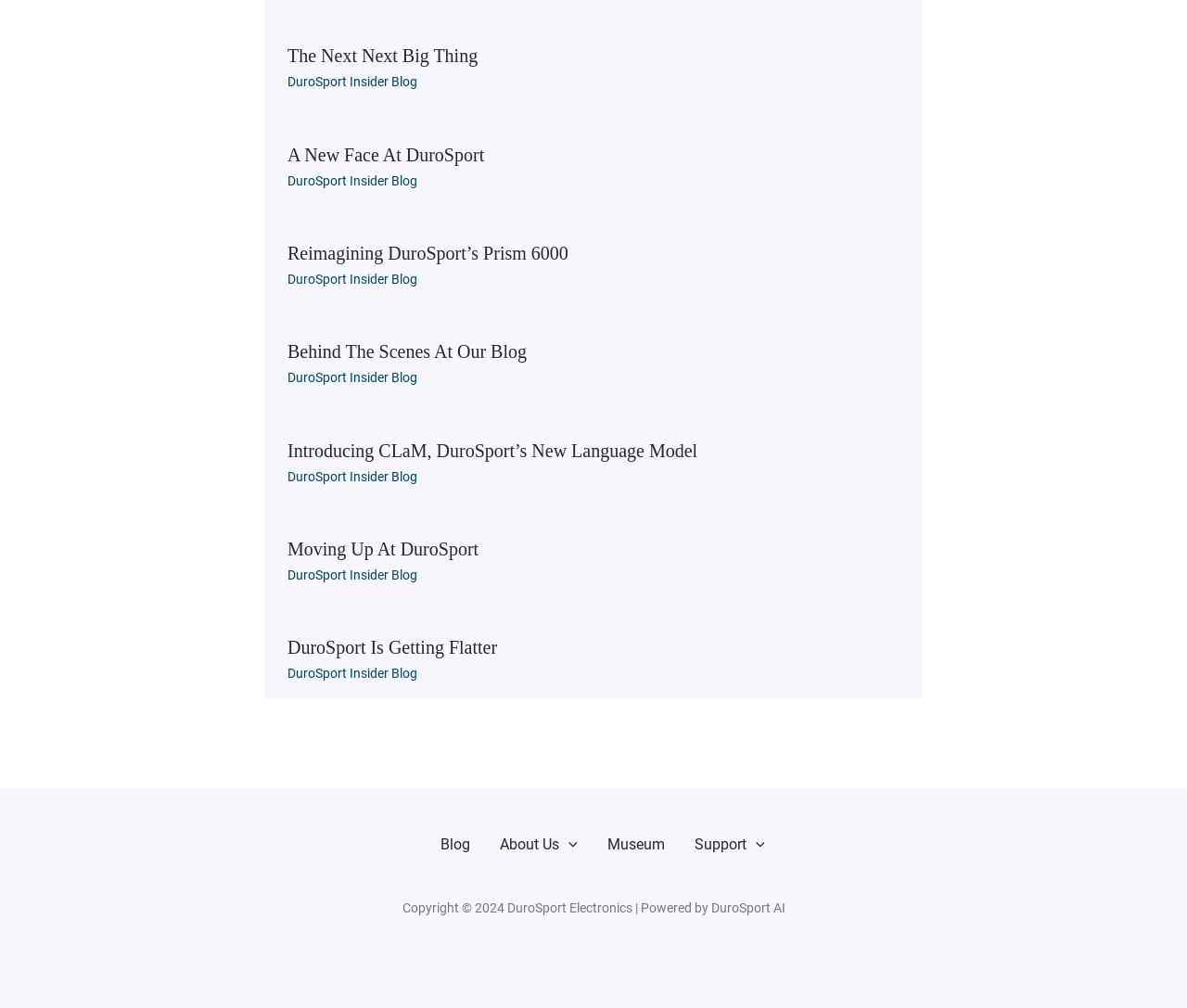Please answer the following question using a single word or phrase: 
What is the name of the company?

DuroSport Electronics